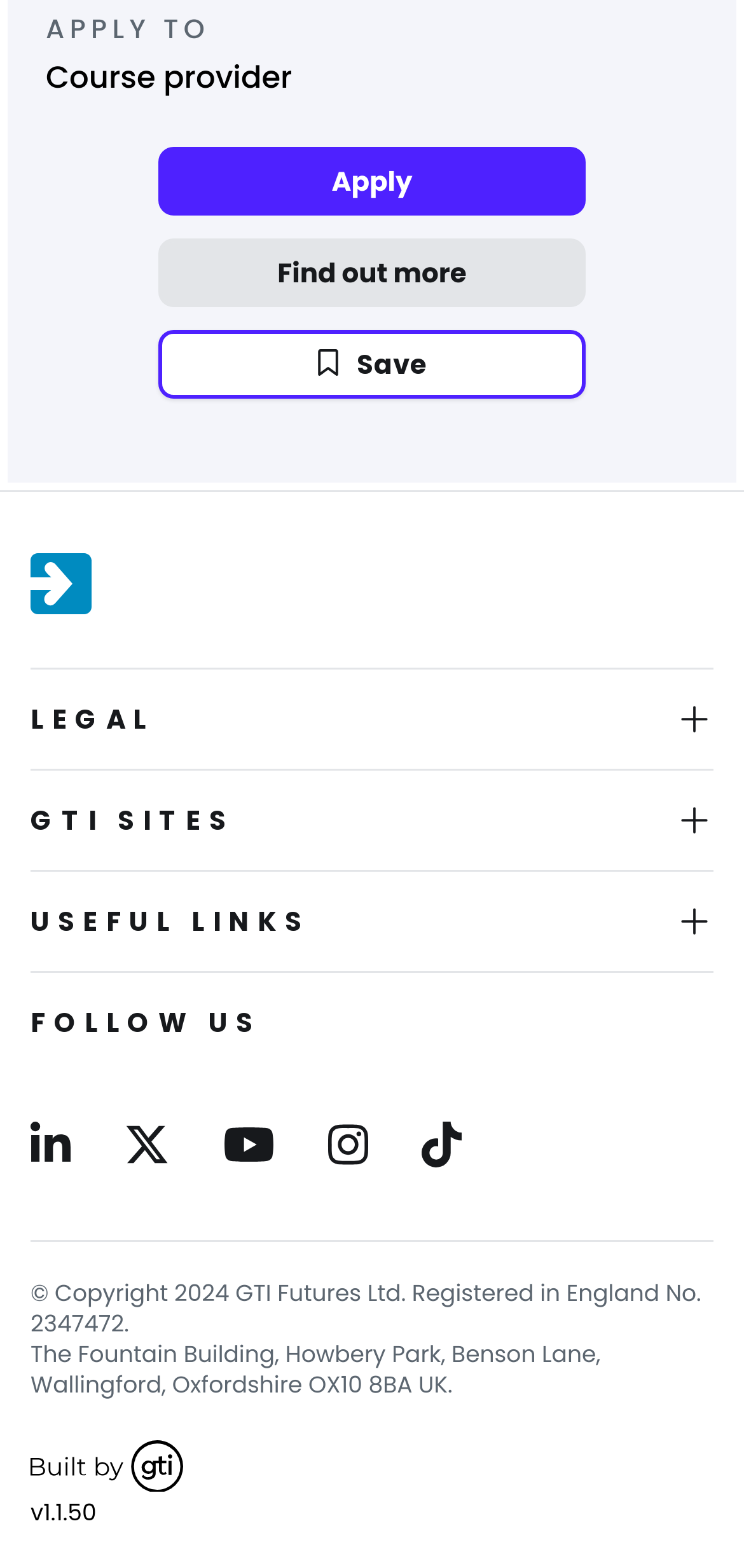What is the name of the company that built the website?
Using the image as a reference, deliver a detailed and thorough answer to the question.

The webpage has an image with the text 'Built by GTI', indicating that the company GTI built the website.